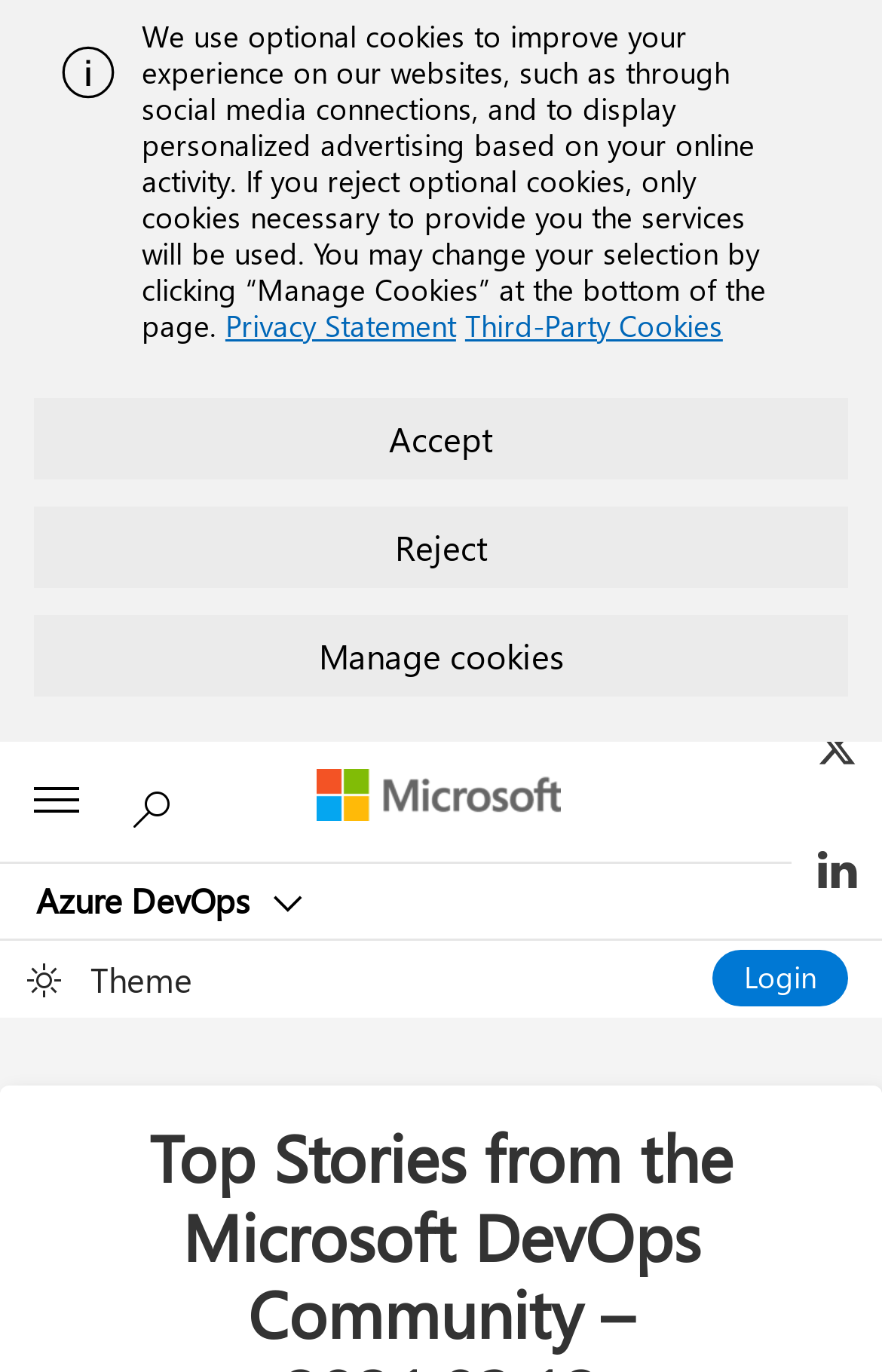Please identify the bounding box coordinates of the region to click in order to complete the task: "Change theme". The coordinates must be four float numbers between 0 and 1, specified as [left, top, right, bottom].

[0.028, 0.687, 0.221, 0.742]